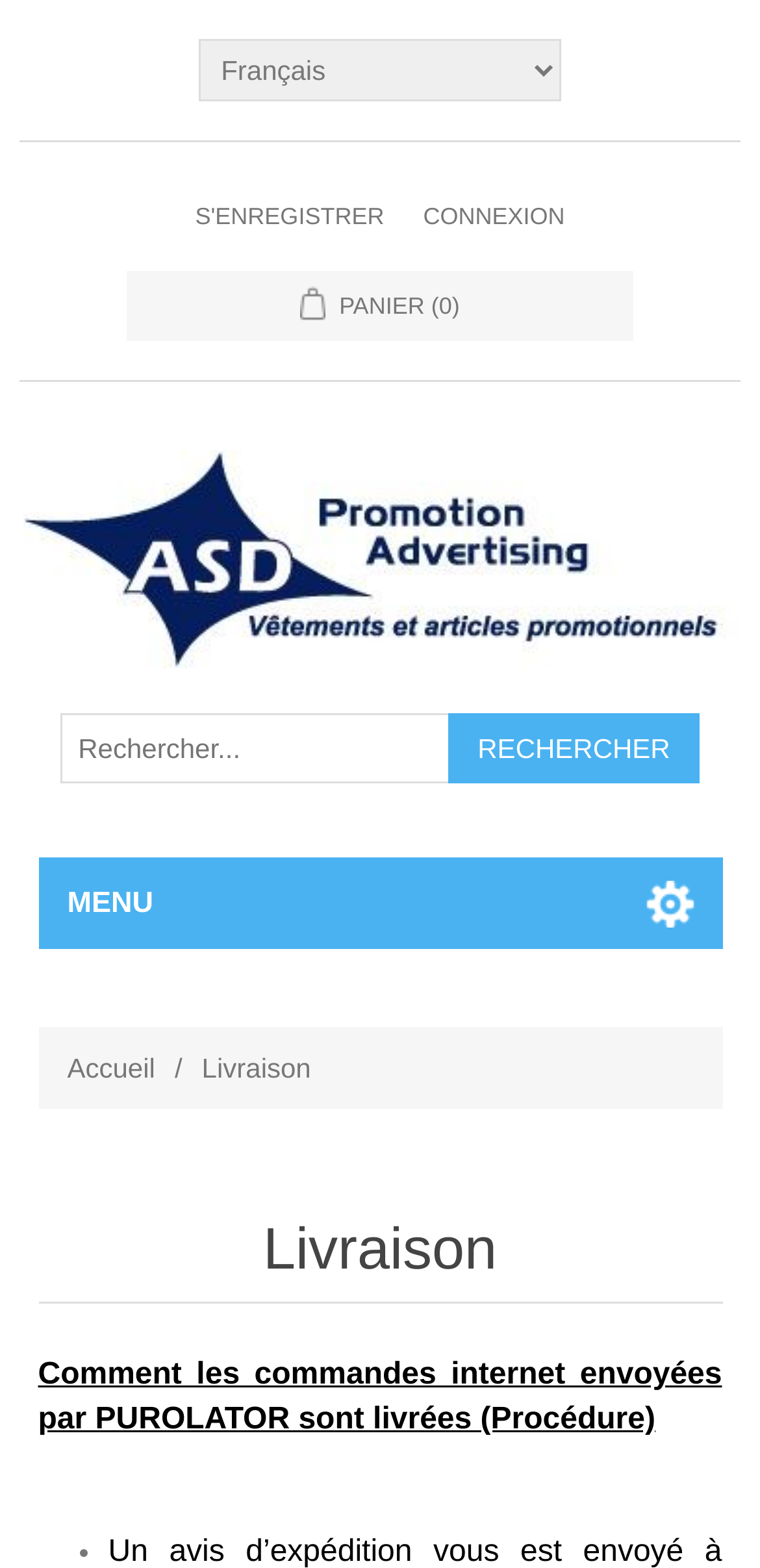Provide the bounding box coordinates of the HTML element this sentence describes: "Connexion". The bounding box coordinates consist of four float numbers between 0 and 1, i.e., [left, top, right, bottom].

[0.557, 0.116, 0.743, 0.16]